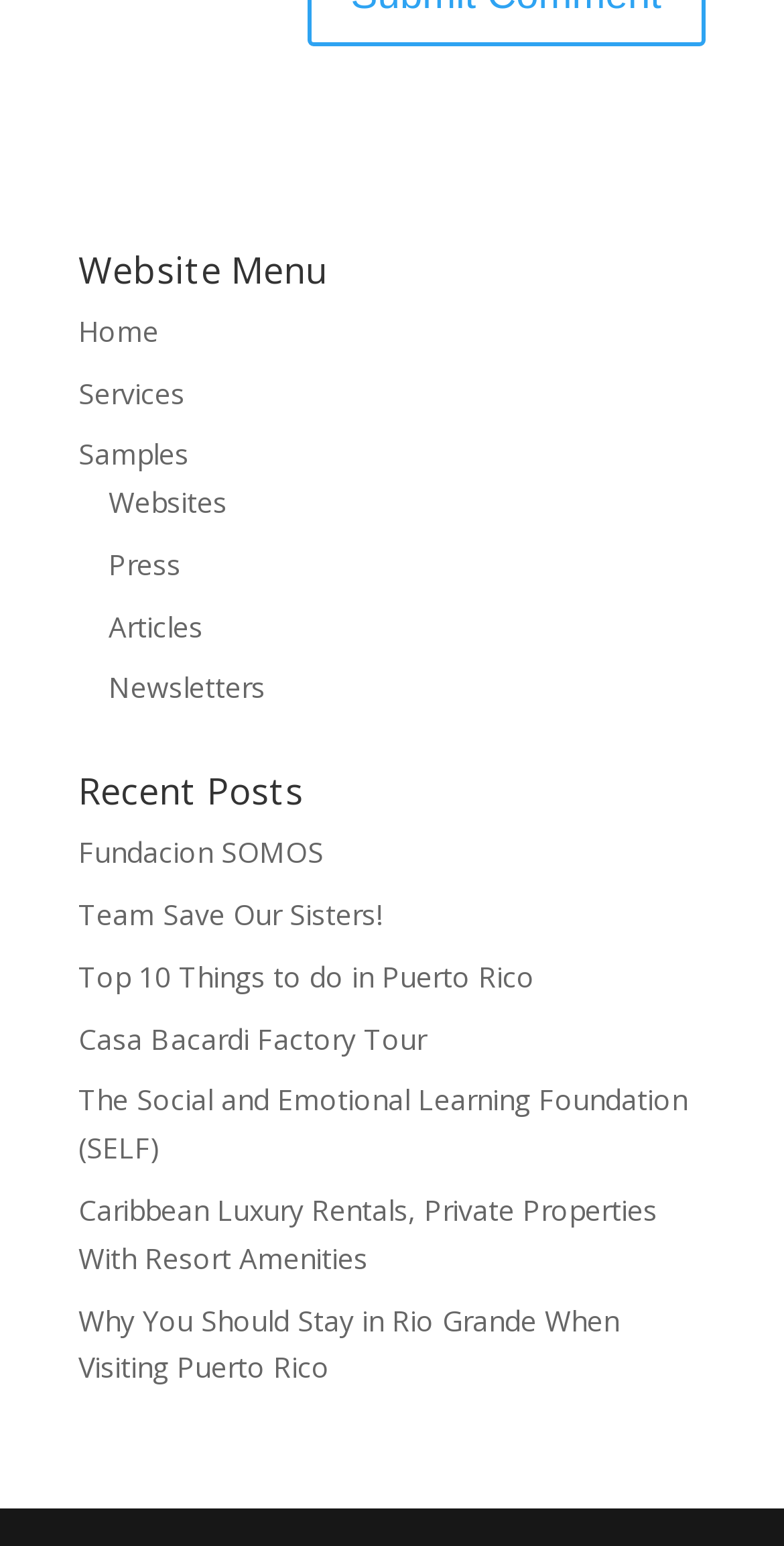What is the title of the second recent post?
Can you provide a detailed and comprehensive answer to the question?

I looked at the links under the 'Recent Posts' heading and found the second link, which is 'Team Save Our Sisters!'.